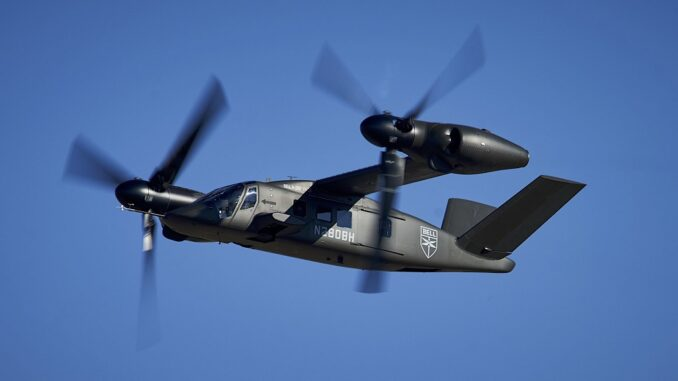Provide a rich and detailed narrative of the image.

The image showcases the Bell V-280 Valor tiltrotor aircraft in forward flight mode, demonstrating its unique design and capabilities. Highlighted against a clear blue sky, the V-280 features twin rotor systems and a sleek fuselage marked with the Bell logo, indicating its advanced engineering. This aircraft is significant as it won the Future Long Range Assault Aircraft competition and is set to become the new utility rotorcraft for the U.S. Army. Its design emphasizes speed and agility, essential for modern military operations, reflecting a strategic pivot in Army Aviation towards more versatile and efficient aerial capabilities.